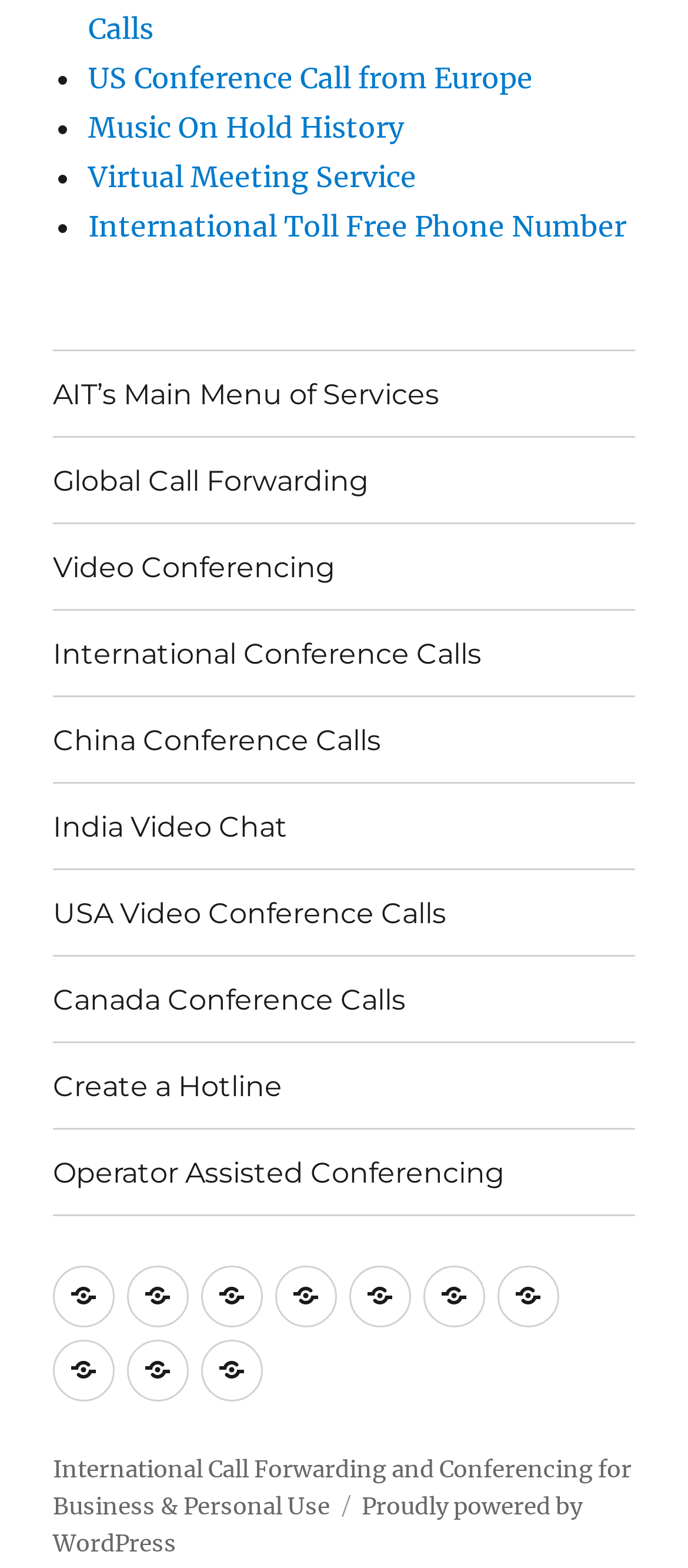Respond to the question below with a concise word or phrase:
How many links are in the Footer Primary Menu?

10